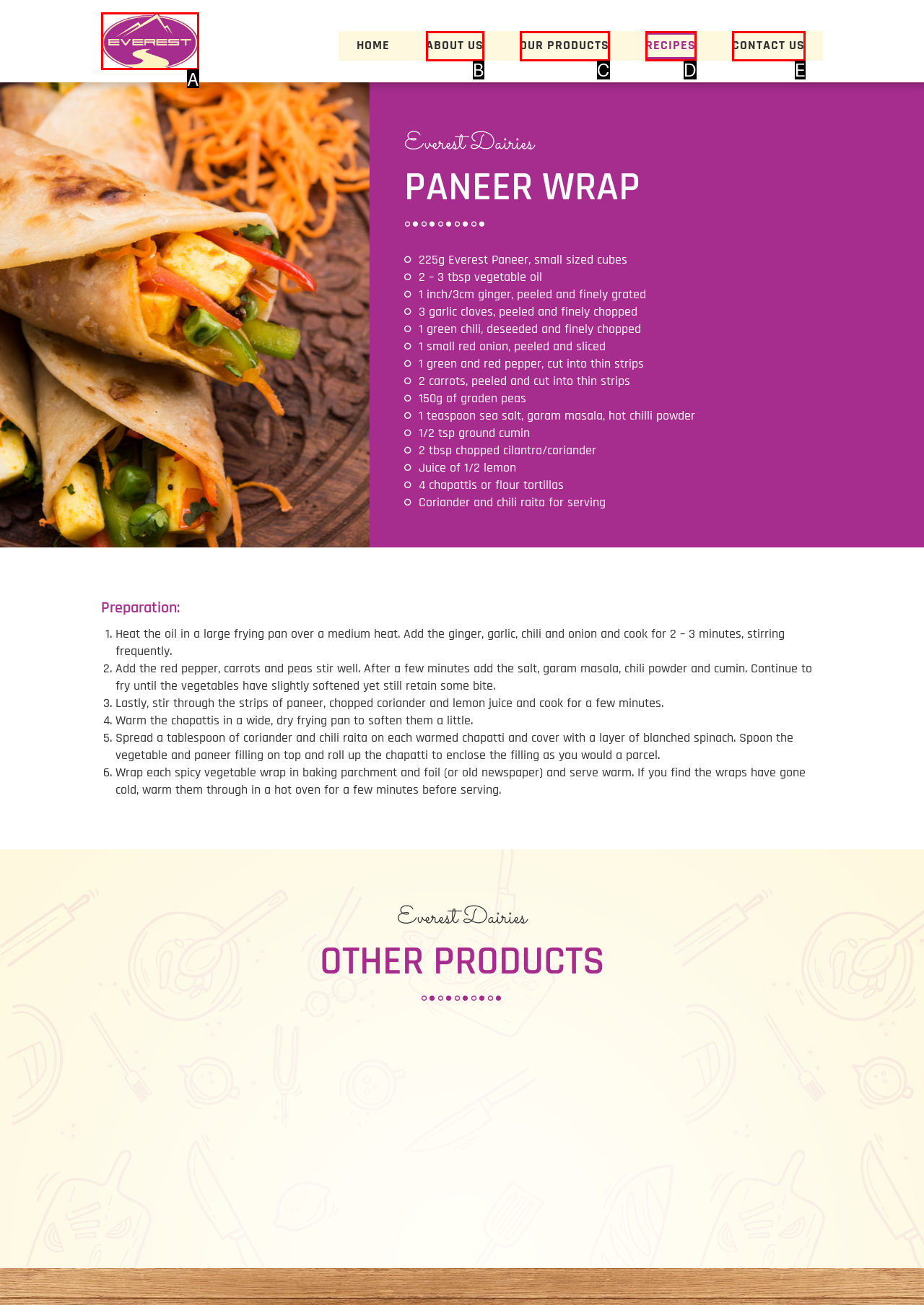Using the description: PRESENT, find the best-matching HTML element. Indicate your answer with the letter of the chosen option.

None